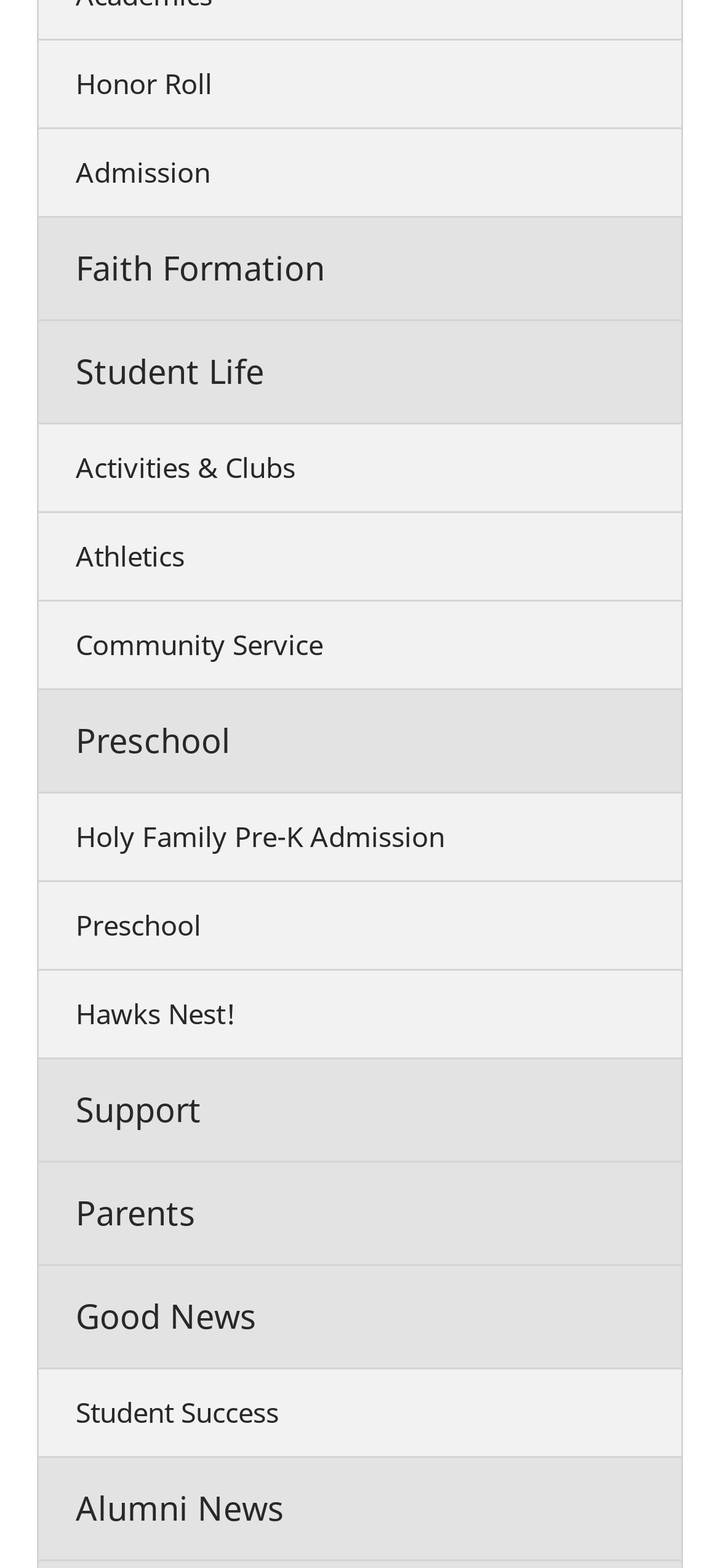Pinpoint the bounding box coordinates of the element to be clicked to execute the instruction: "view admission information".

[0.051, 0.082, 0.949, 0.138]